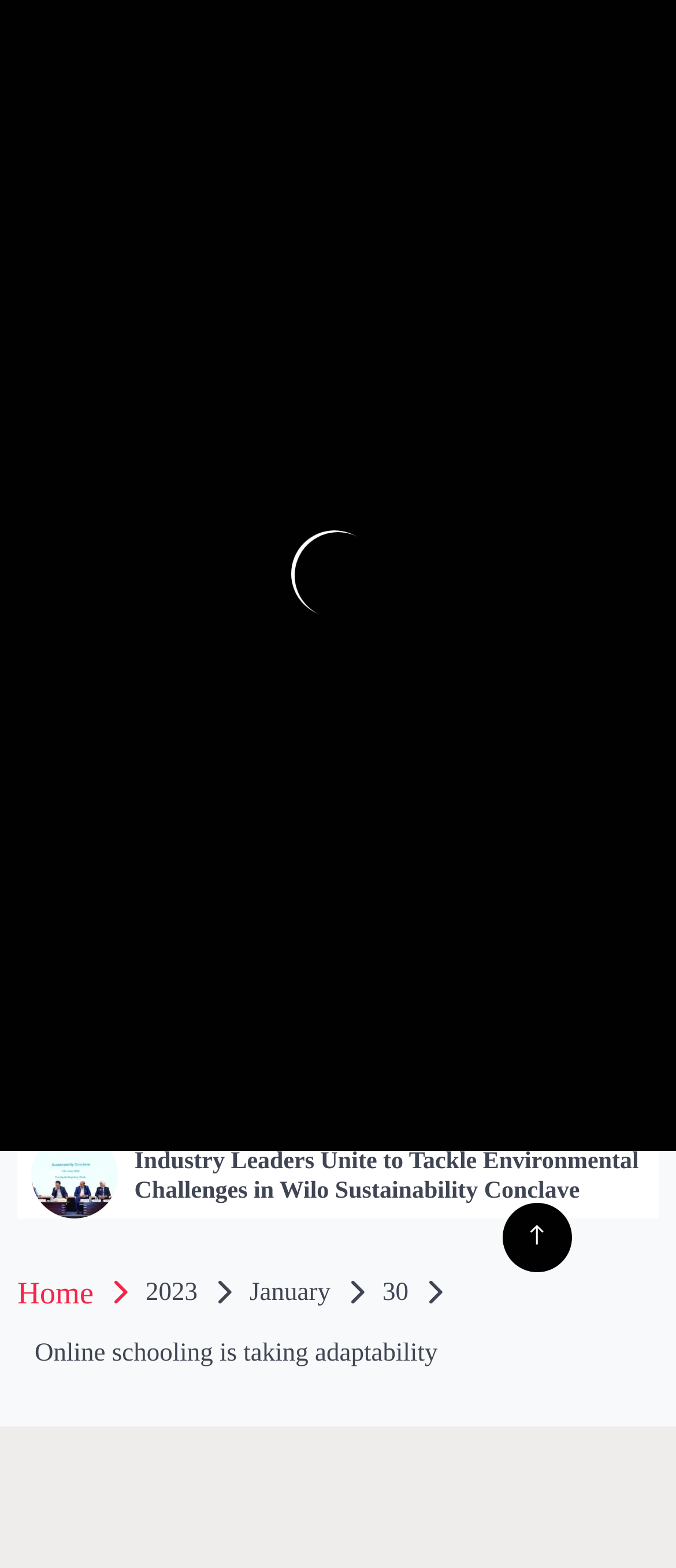Extract the heading text from the webpage.

Online schooling is taking adaptability